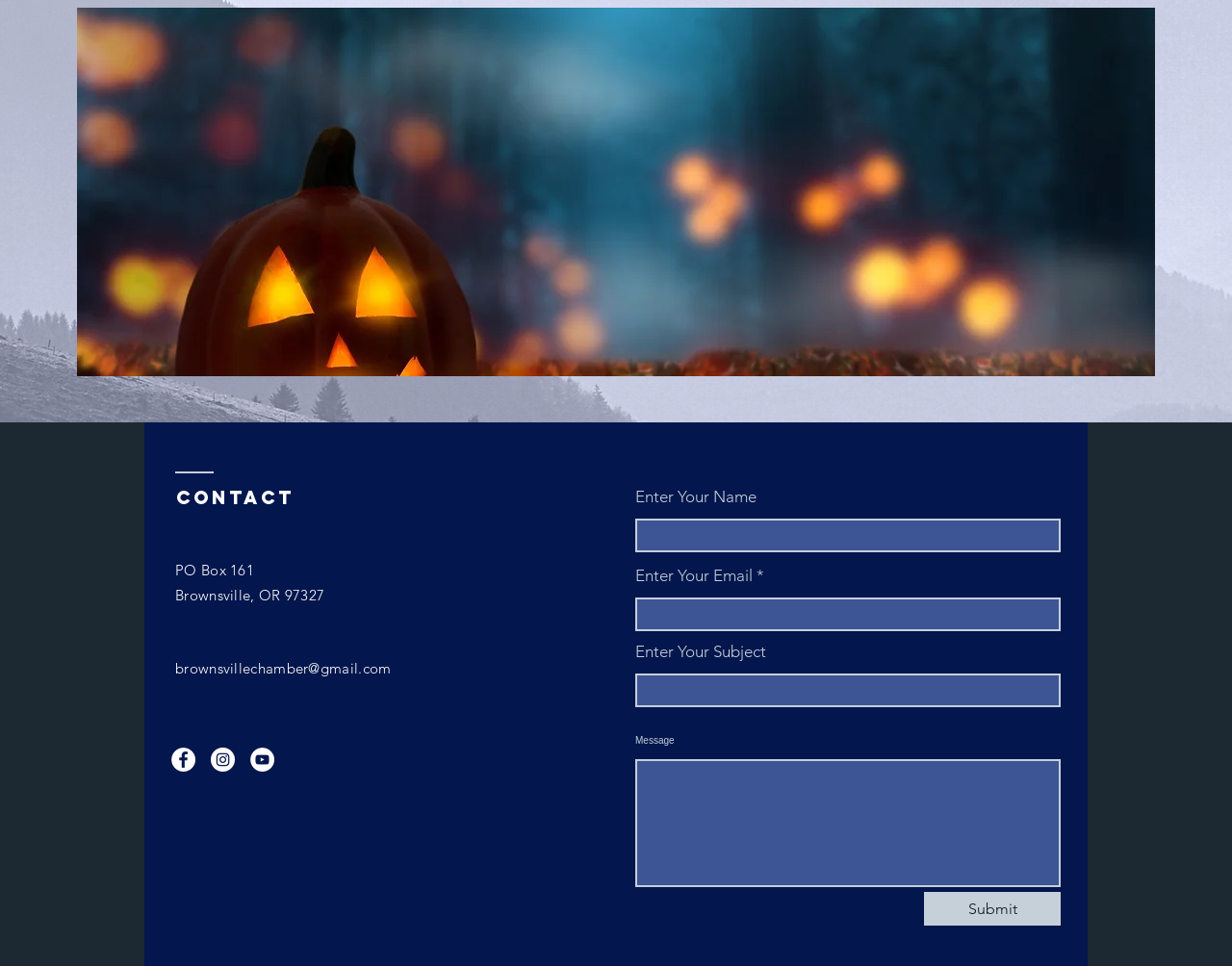Find the bounding box coordinates of the UI element according to this description: "aria-label="YouTube"".

[0.203, 0.774, 0.223, 0.799]